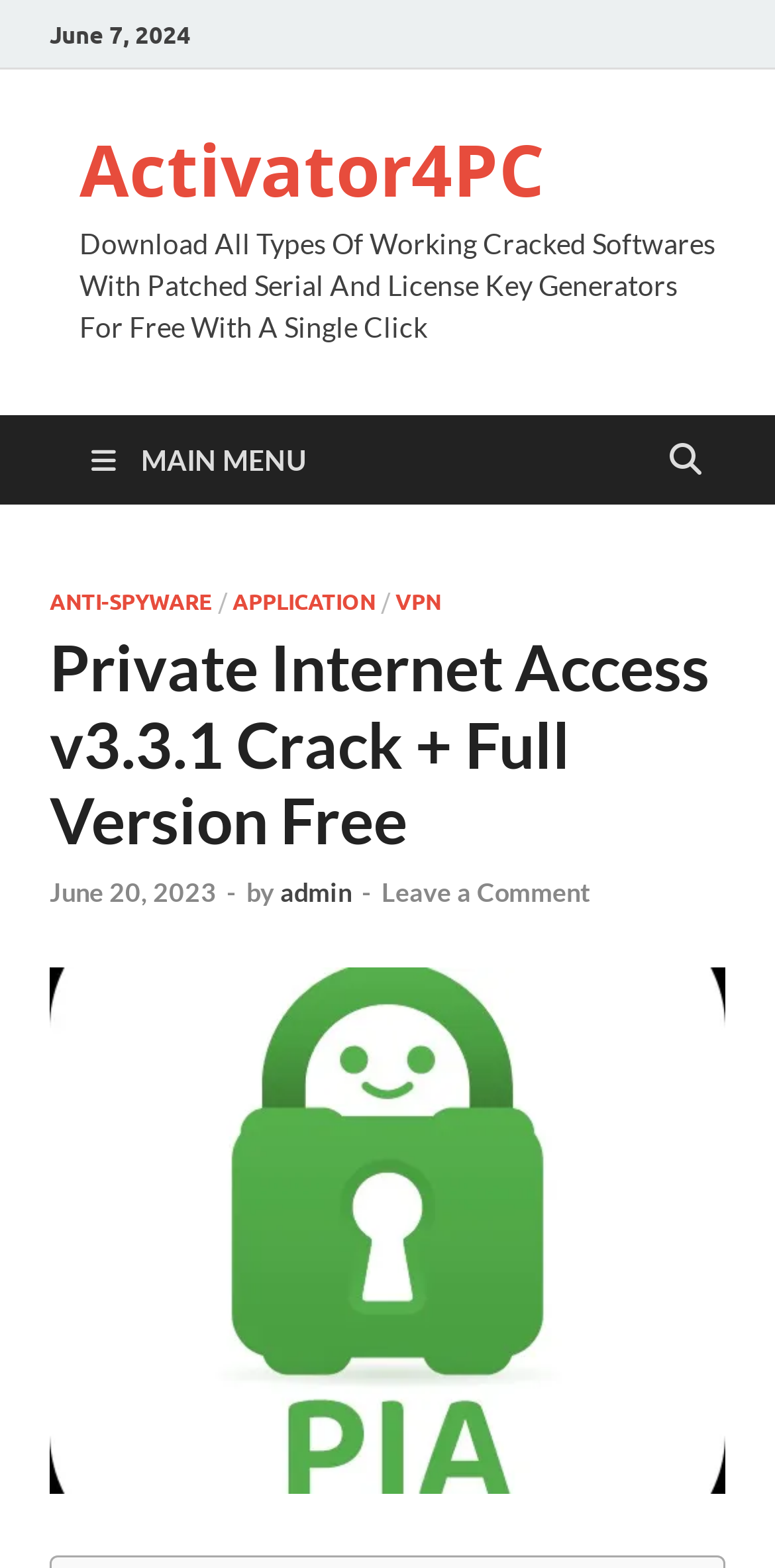Determine the coordinates of the bounding box that should be clicked to complete the instruction: "Click on the 'ANTI-SPYWARE' link". The coordinates should be represented by four float numbers between 0 and 1: [left, top, right, bottom].

[0.064, 0.375, 0.274, 0.392]